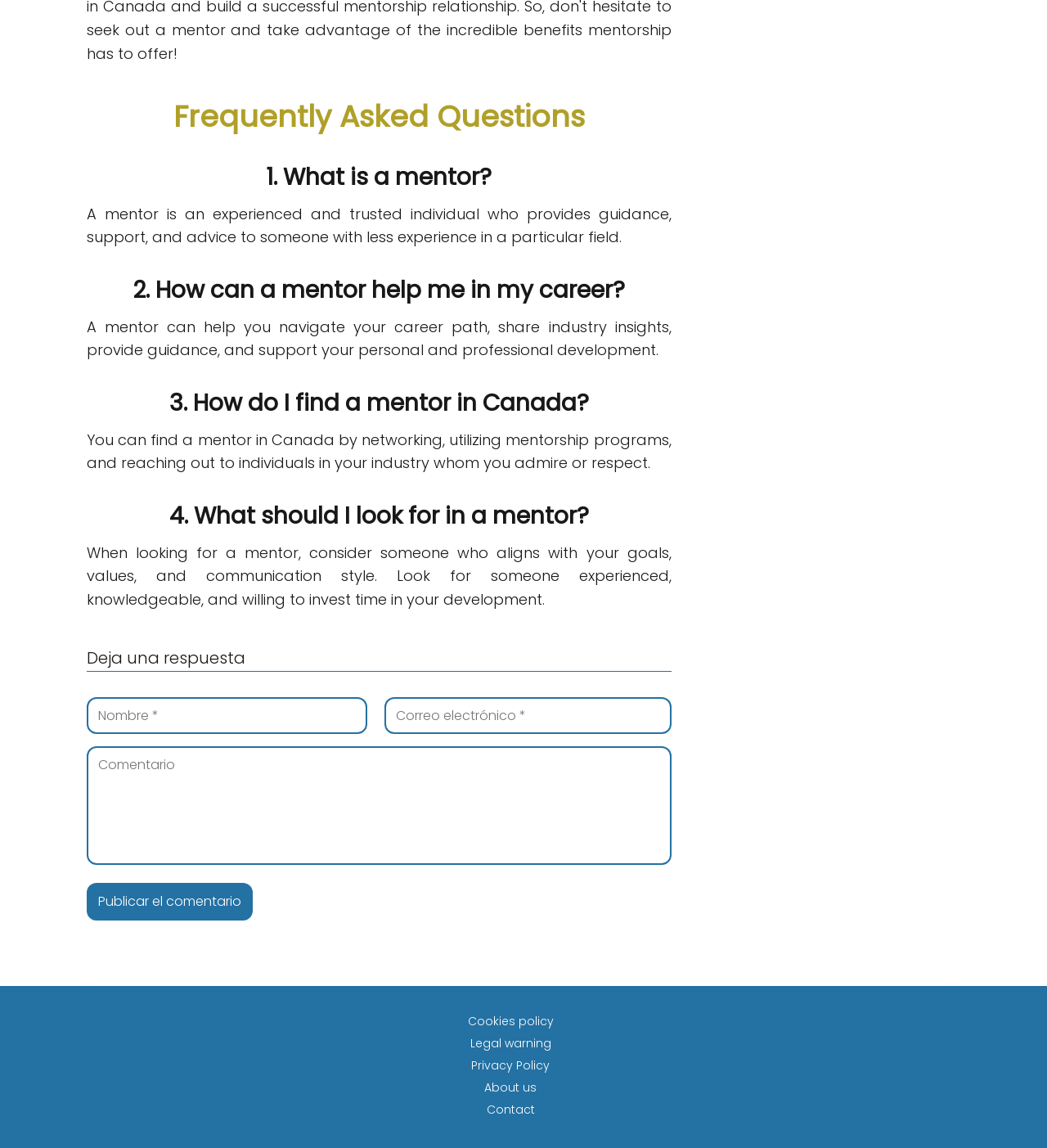Please find the bounding box coordinates of the element that must be clicked to perform the given instruction: "Click the publish comment button". The coordinates should be four float numbers from 0 to 1, i.e., [left, top, right, bottom].

[0.083, 0.769, 0.241, 0.802]